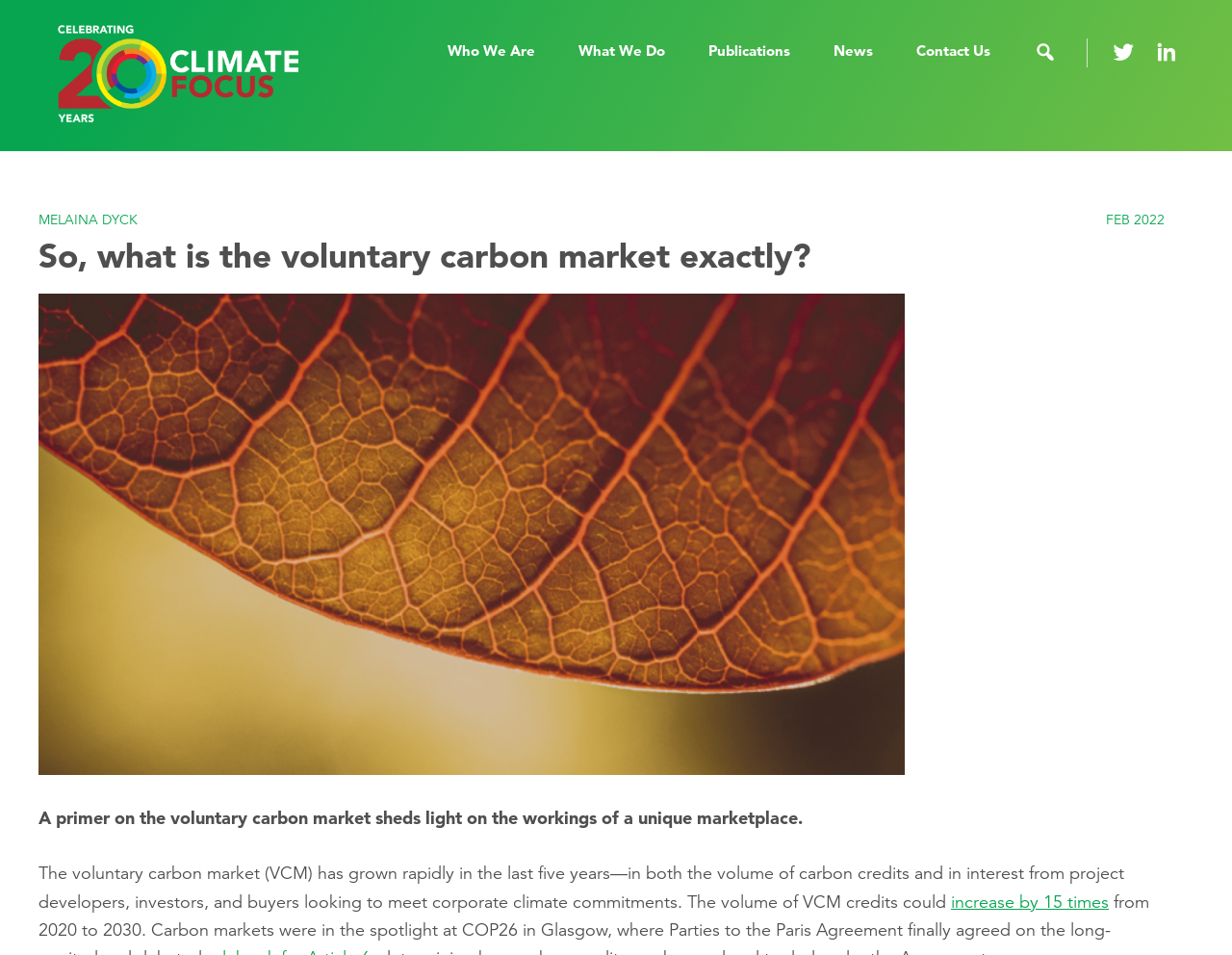Provide a thorough description of the webpage's content and layout.

The webpage is about the voluntary carbon market, with a focus on explaining its workings. At the top left corner, there is a link to skip to primary navigation, main content, and footer. Below these links, there is a logo of "Climate Focus" with an image and a tagline "Working together to halt climate change". 

On the top right side, there is a main navigation menu with links to "Who We Are", "What We Do", "Publications", "News", "Contact Us", and three social media icons. 

Below the navigation menu, there is an article with a heading "So, what is the voluntary carbon market exactly?" followed by a subheading that summarizes the content of the article. The article itself is divided into paragraphs, with the first paragraph explaining the growth of the voluntary carbon market in the last five years. There is a link within the paragraph to a statistic about the potential increase in carbon credits. 

At the top of the article, there is a byline with the author's name "MELAINA DYCK" and the date "FEB 2022" on the right side.